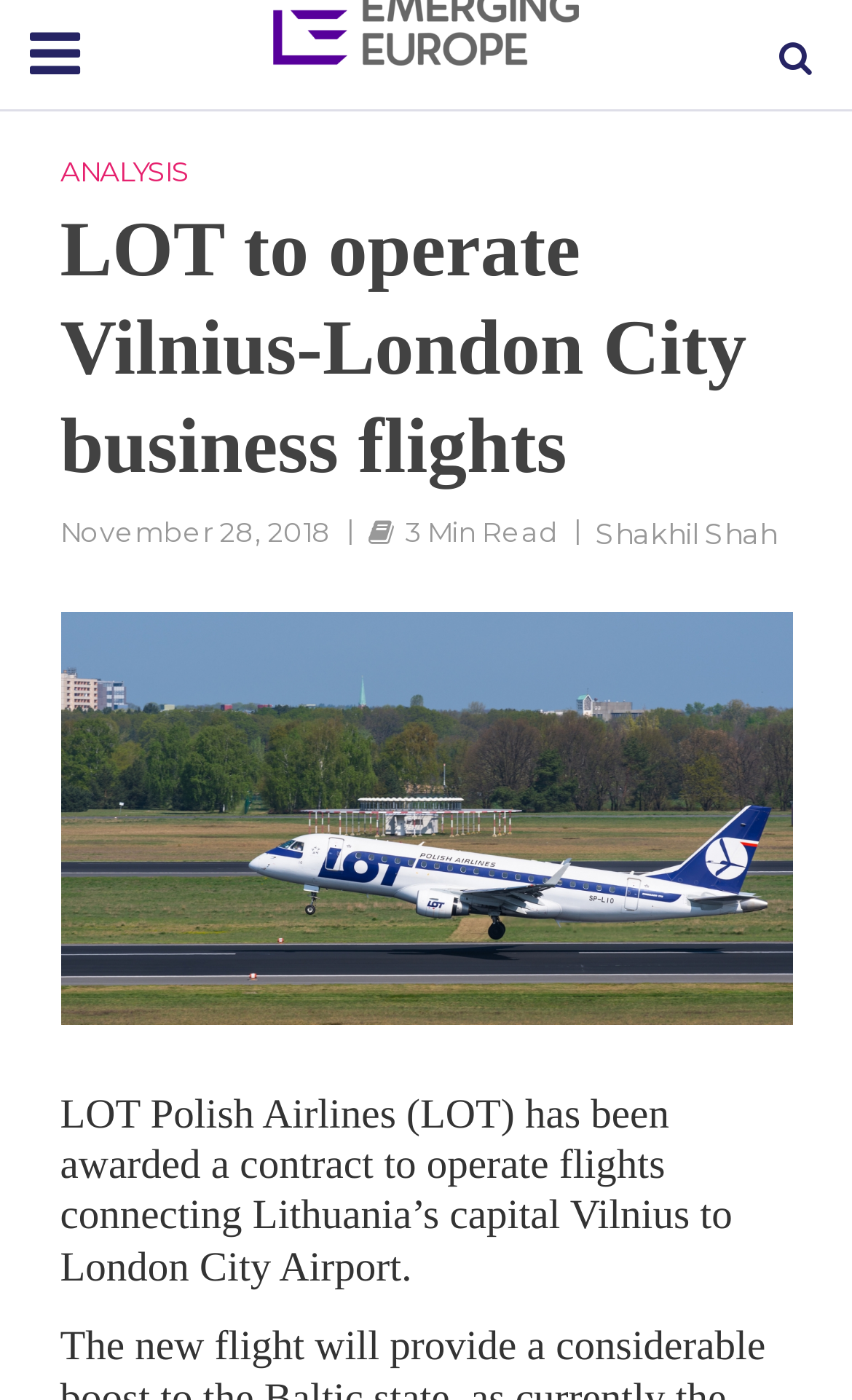Where is London City Airport located?
Answer the question in as much detail as possible.

The answer can be inferred from the sentence 'LOT Polish Airlines (LOT) has been awarded a contract to operate flights connecting Lithuania’s capital Vilnius to London City Airport.' which mentions London City Airport, implying that it is located in London.